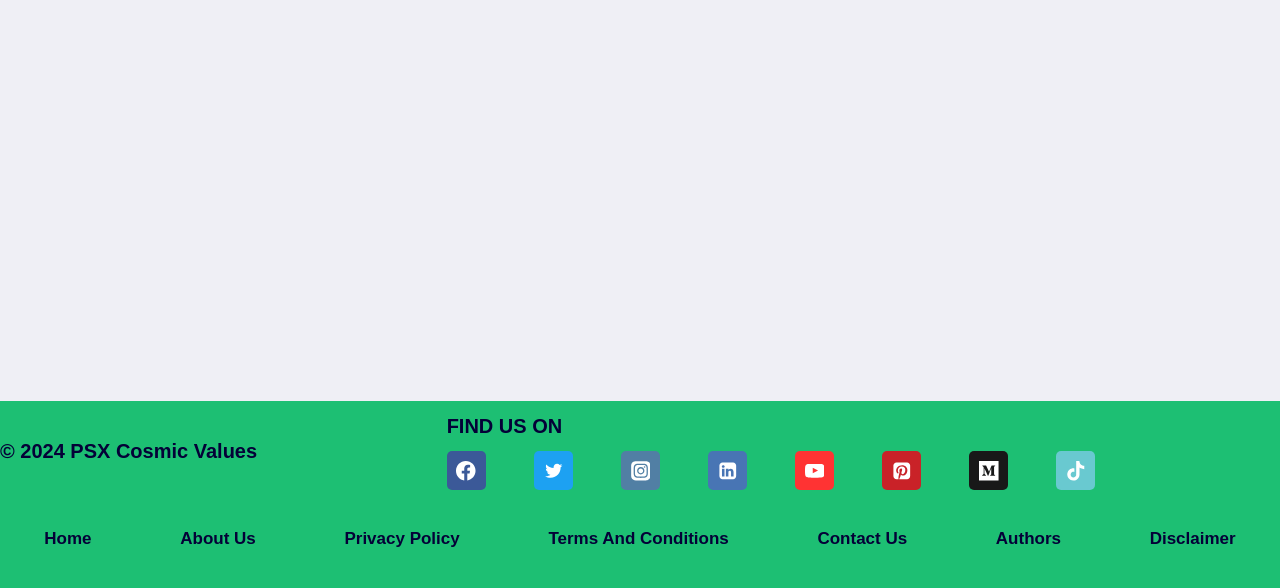Identify the bounding box for the UI element specified in this description: "Medium". The coordinates must be four float numbers between 0 and 1, formatted as [left, top, right, bottom].

[0.757, 0.767, 0.788, 0.834]